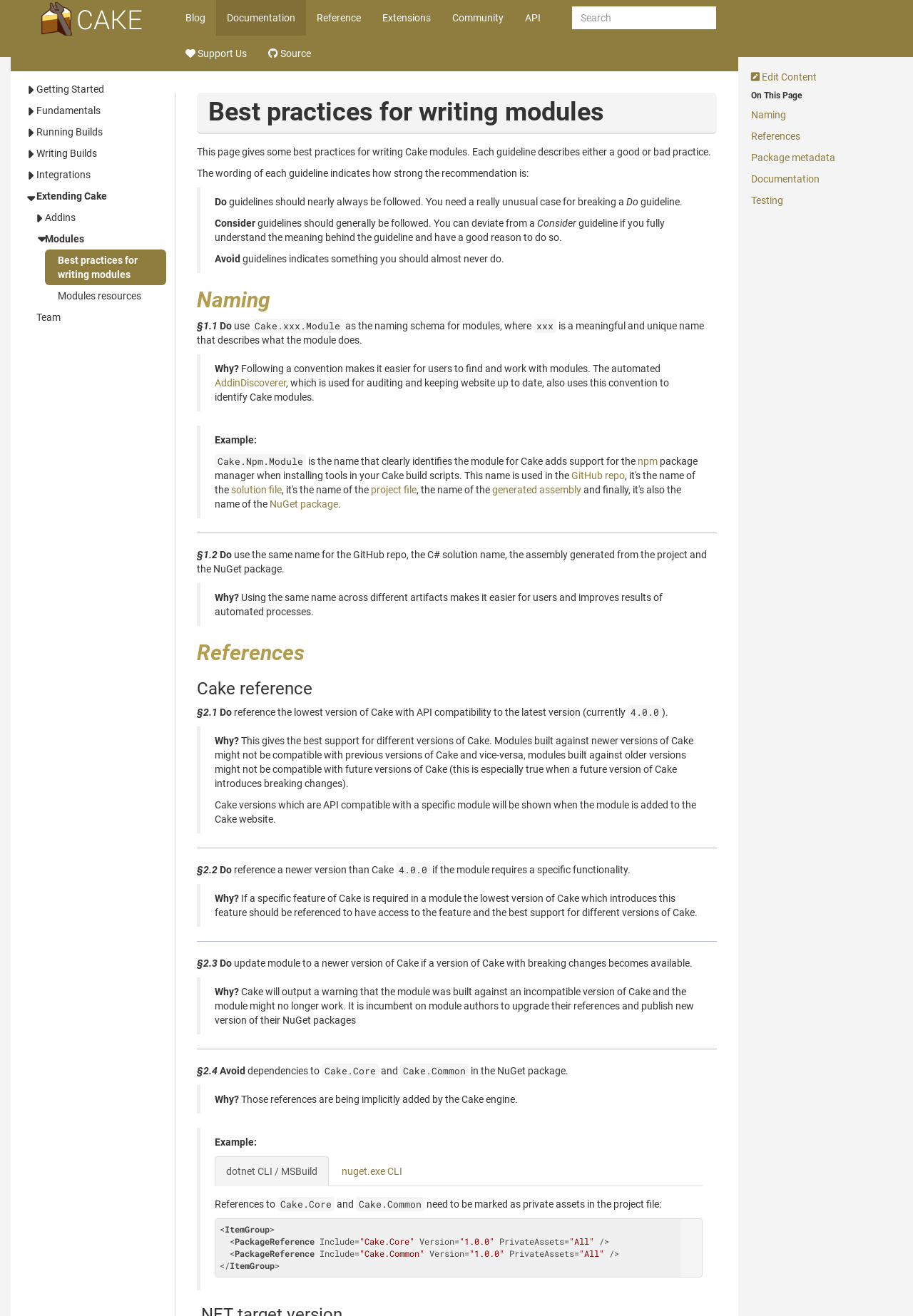Specify the bounding box coordinates of the element's region that should be clicked to achieve the following instruction: "Read the article 'Choosing the Right Backpack Size: A Comprehensive Guide 2024'". The bounding box coordinates consist of four float numbers between 0 and 1, in the format [left, top, right, bottom].

None